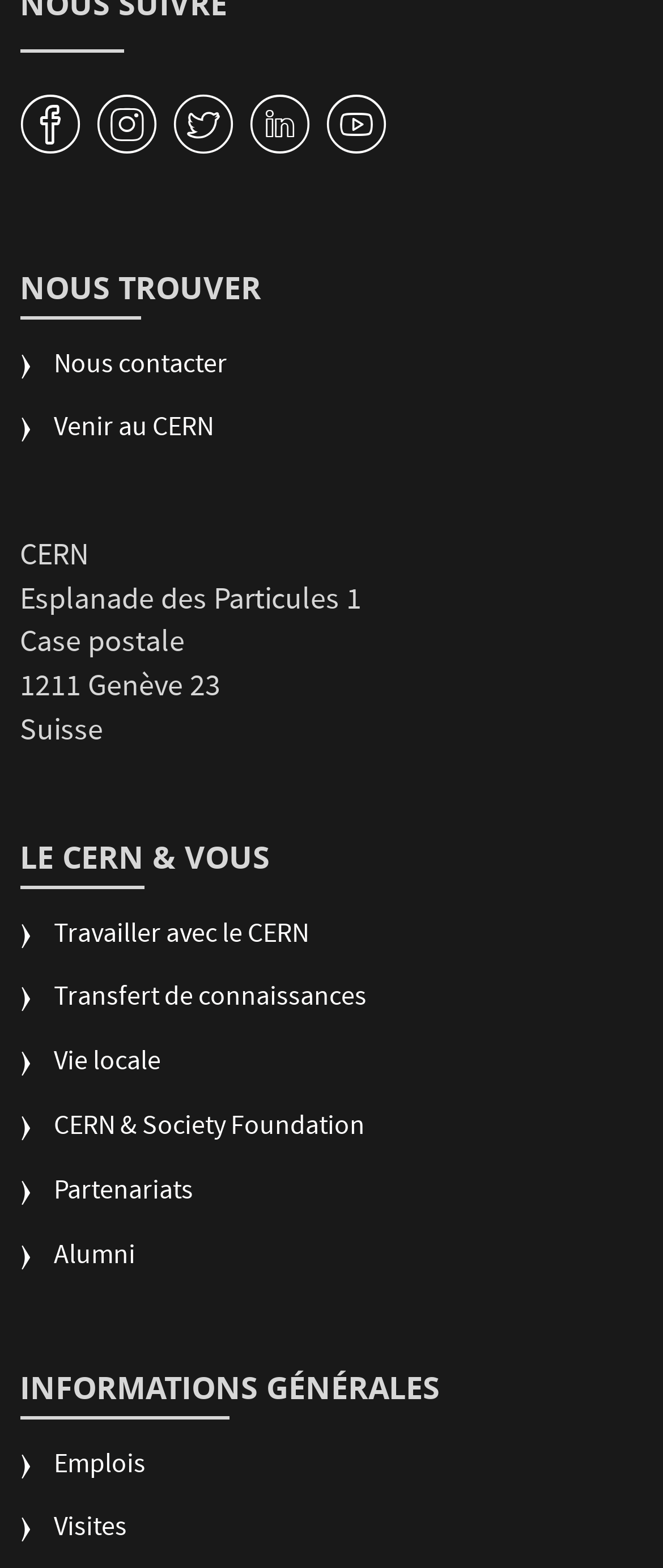Respond with a single word or phrase to the following question: How many links are in the navigation 'NOUS TROUVER'

2